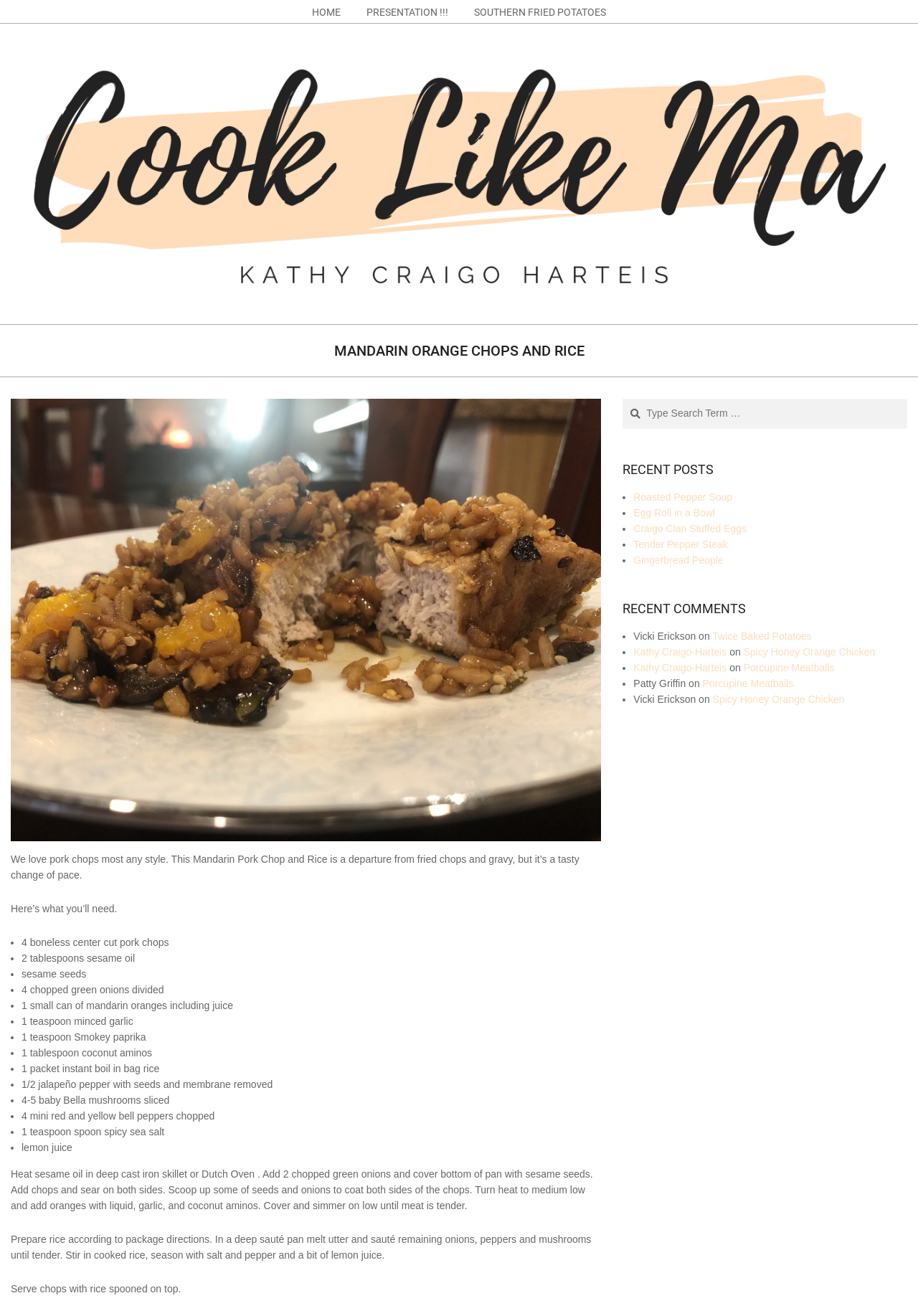Determine the main heading of the webpage and generate its text.

MANDARIN ORANGE CHOPS AND RICE